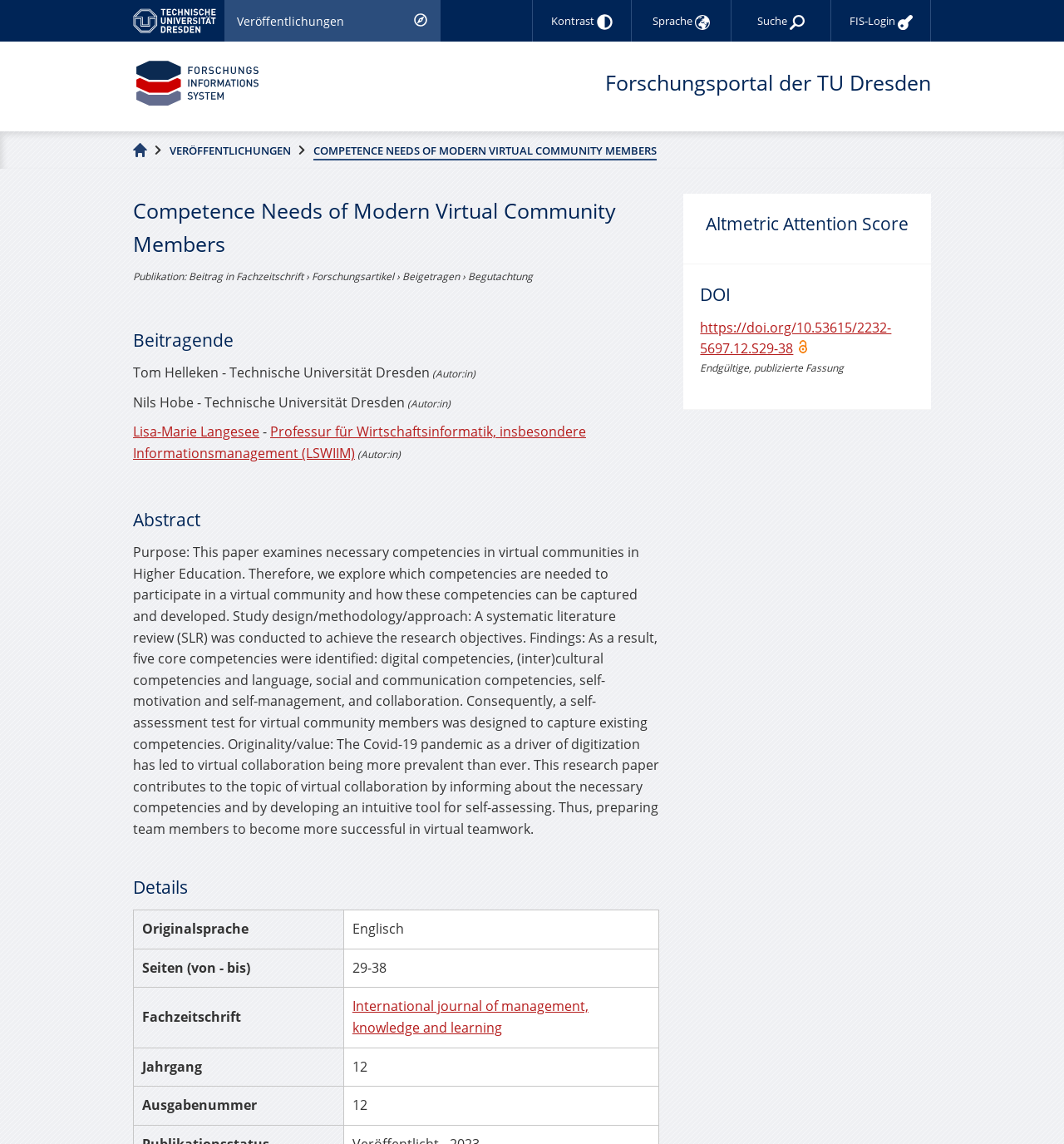Your task is to extract the text of the main heading from the webpage.

Forschungsportal der TU Dresden